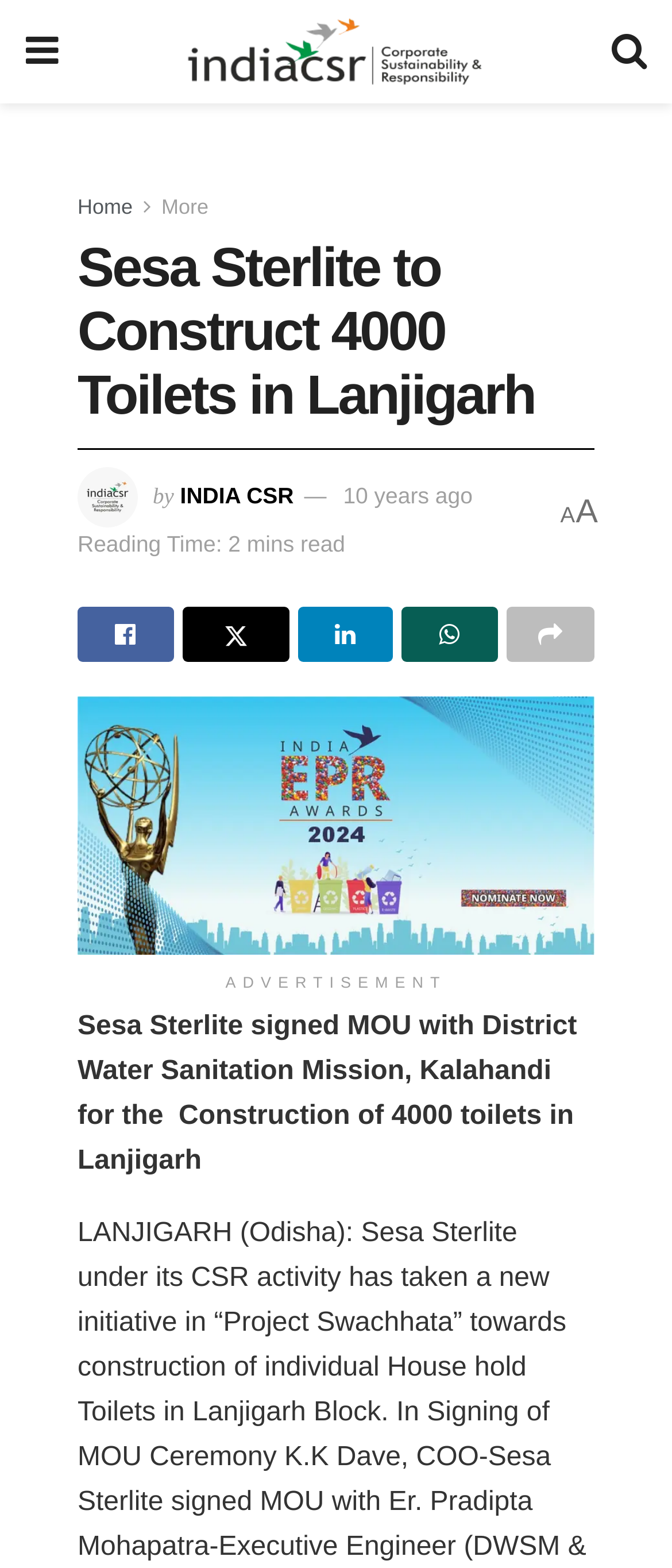How long does it take to read the article?
Look at the image and provide a short answer using one word or a phrase.

2 mins